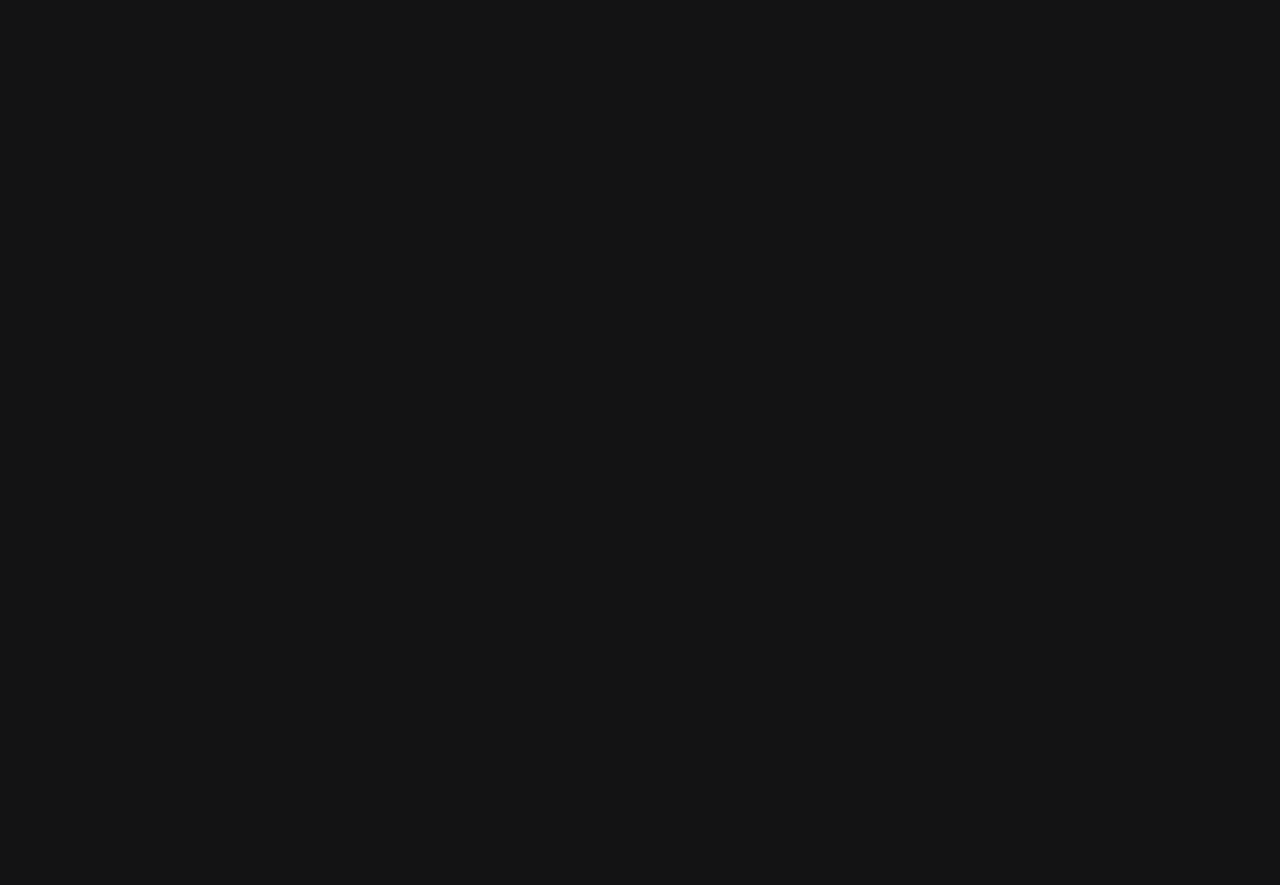Locate the bounding box coordinates of the area that needs to be clicked to fulfill the following instruction: "Click the link to read about Capital Network Solutions, Inc.(CNS) Completes MSP Verify Level 1 Certification with SOC 2 Type 1 Audit". The coordinates should be in the format of four float numbers between 0 and 1, namely [left, top, right, bottom].

None